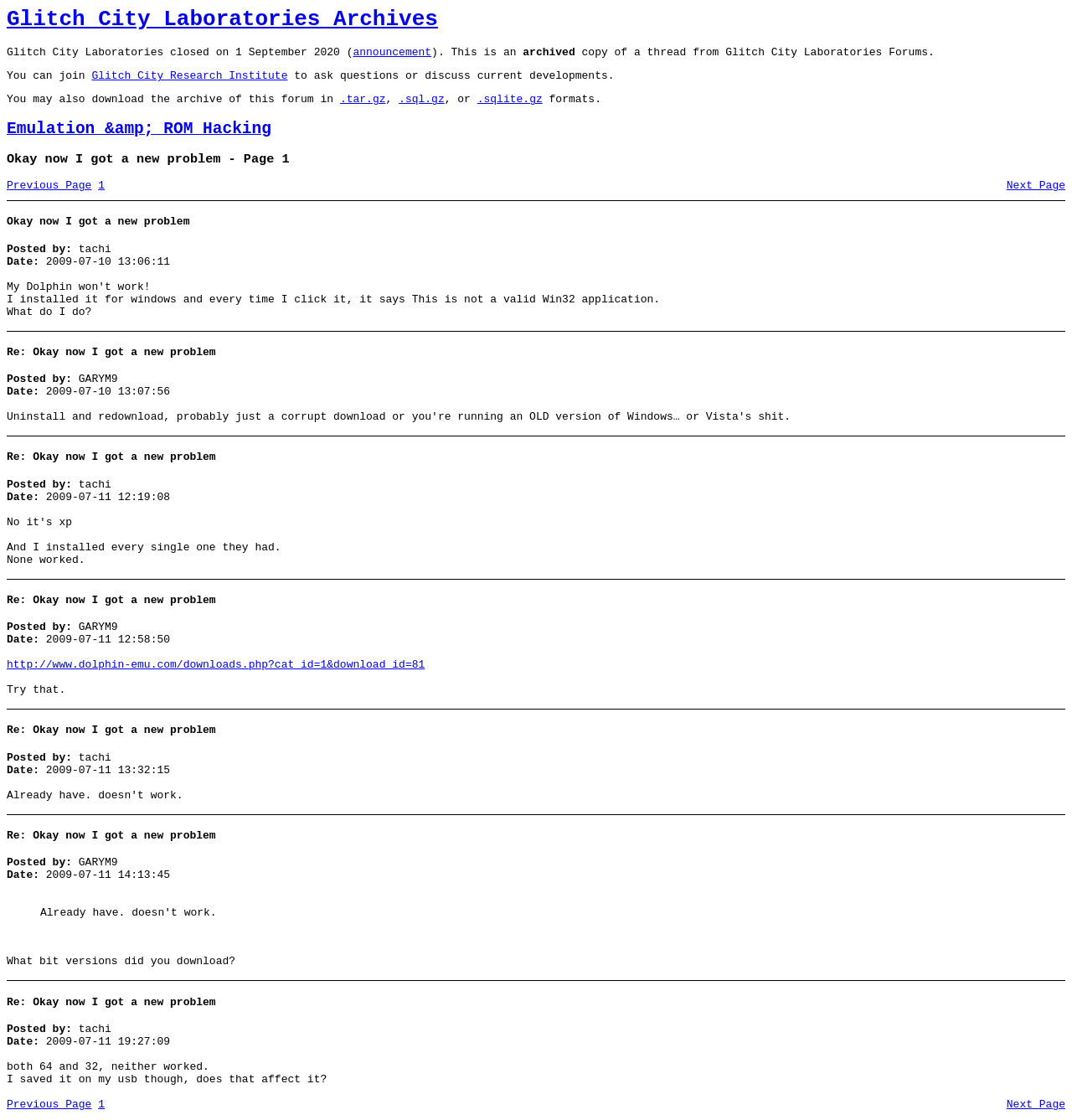Please mark the bounding box coordinates of the area that should be clicked to carry out the instruction: "Click the 'Glitch City Research Institute' link".

[0.085, 0.062, 0.268, 0.074]